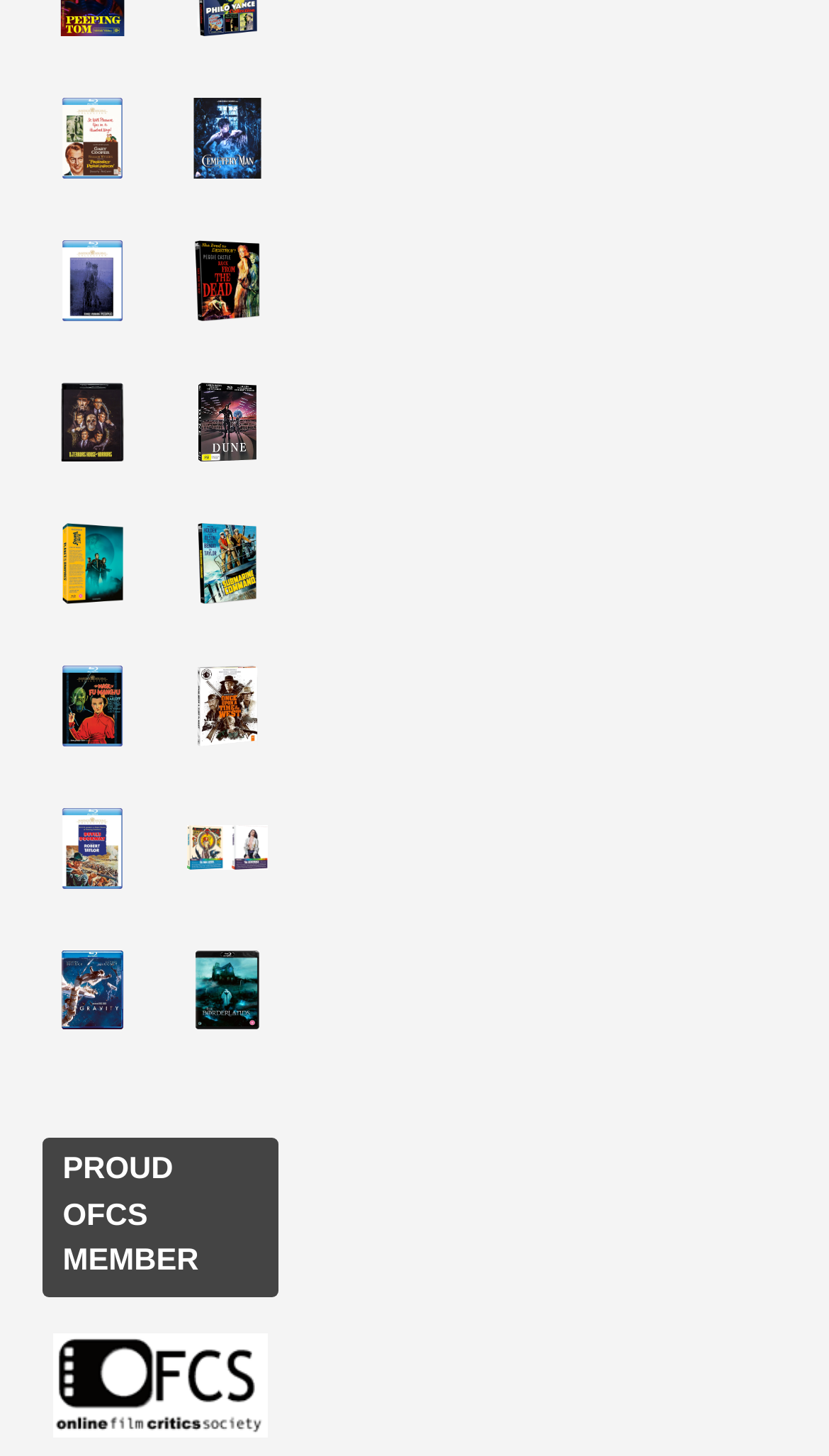Could you provide the bounding box coordinates for the portion of the screen to click to complete this instruction: "Check the details of Once Upon a Time in the West – 4K"?

[0.226, 0.457, 0.323, 0.512]